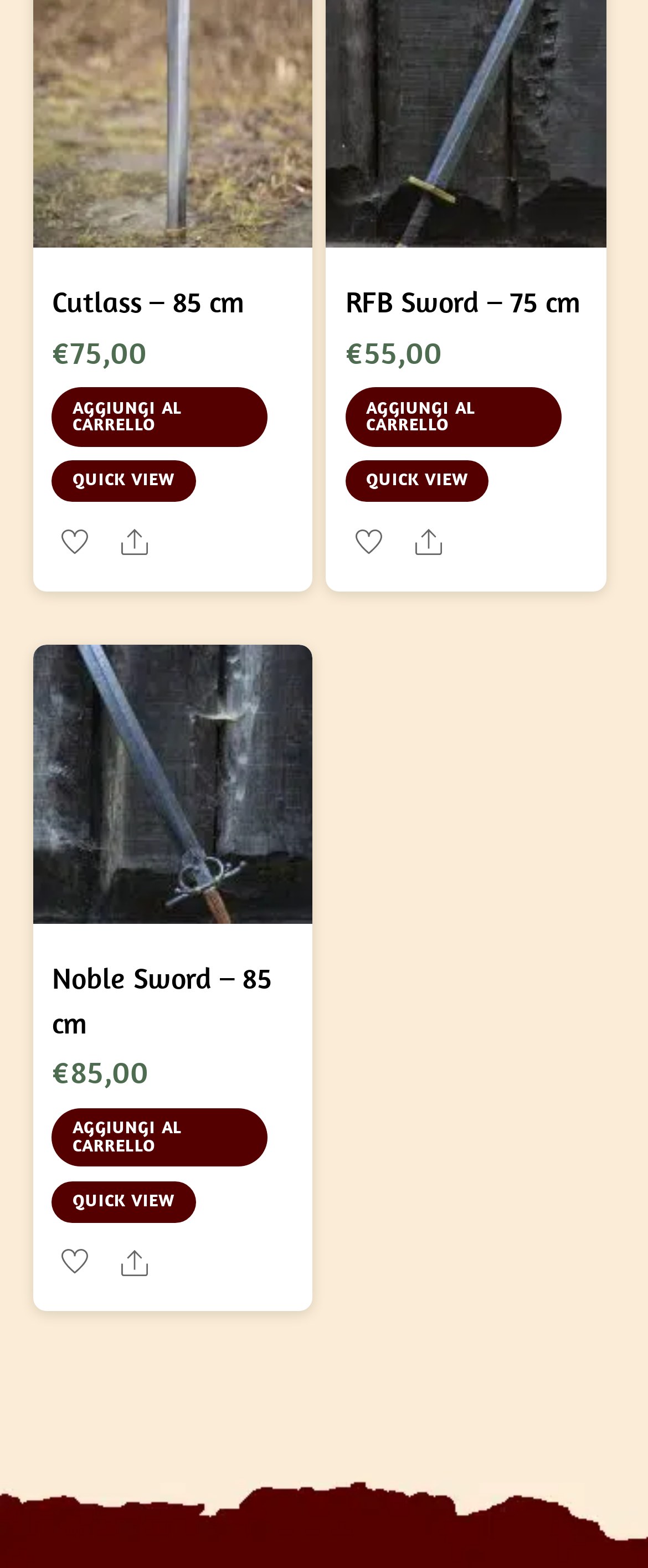Answer the following inquiry with a single word or phrase:
How many ways can you add a product to your wishlist?

1